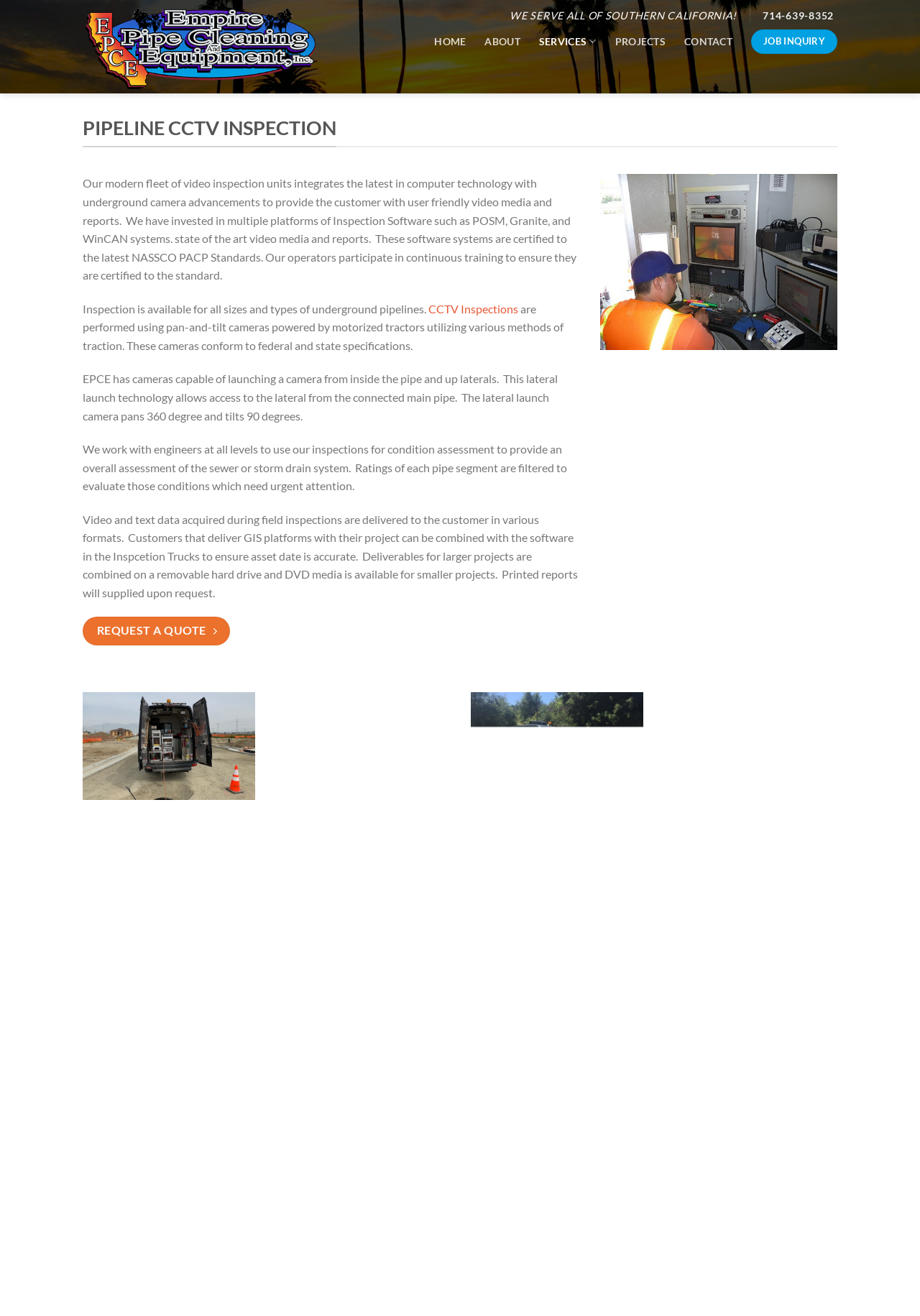Identify the bounding box coordinates of the clickable region to carry out the given instruction: "Learn more about pipeline CCTV inspection".

[0.09, 0.087, 0.91, 0.112]